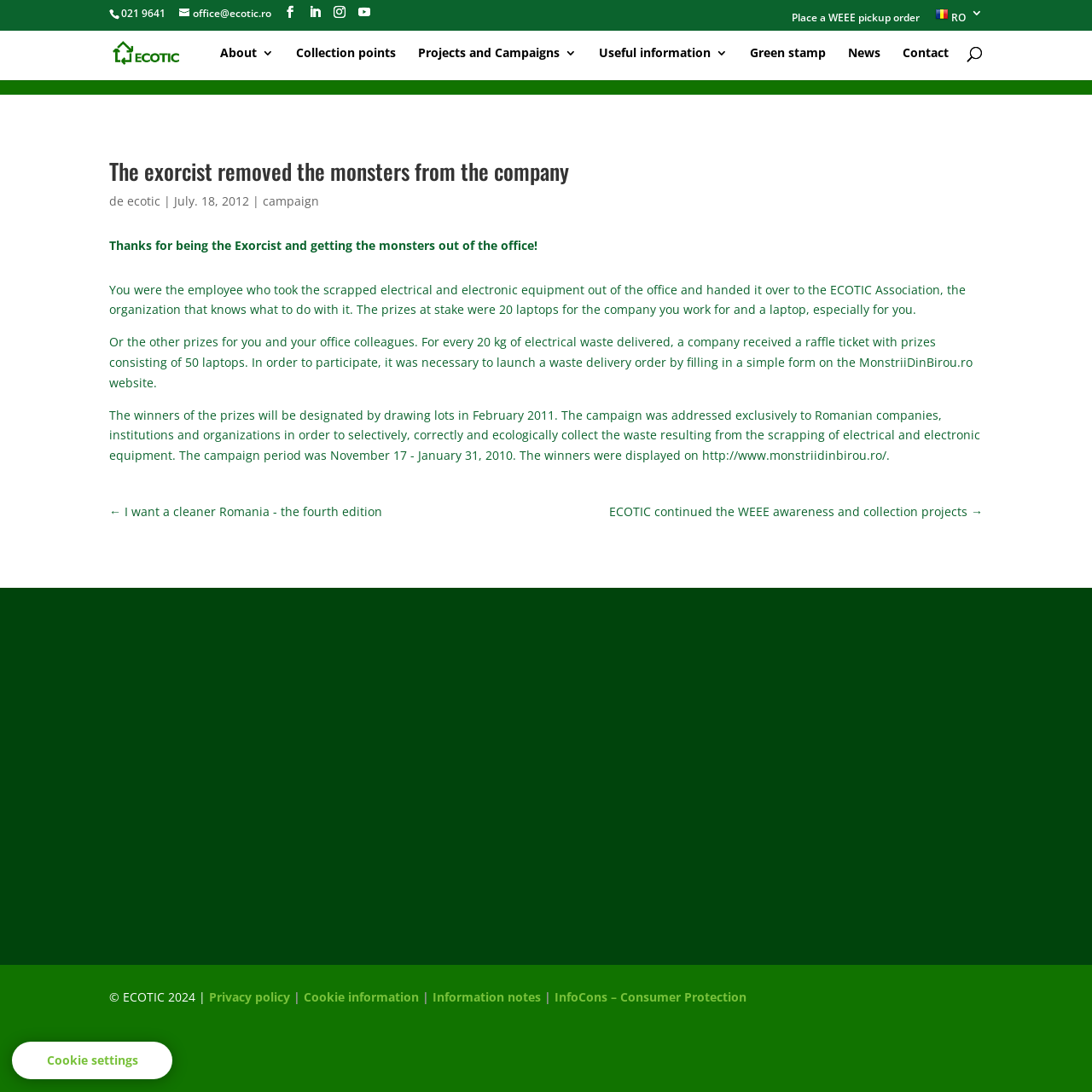Please reply with a single word or brief phrase to the question: 
What is the website for the campaign?

http://www.monstriidinbirou.ro/